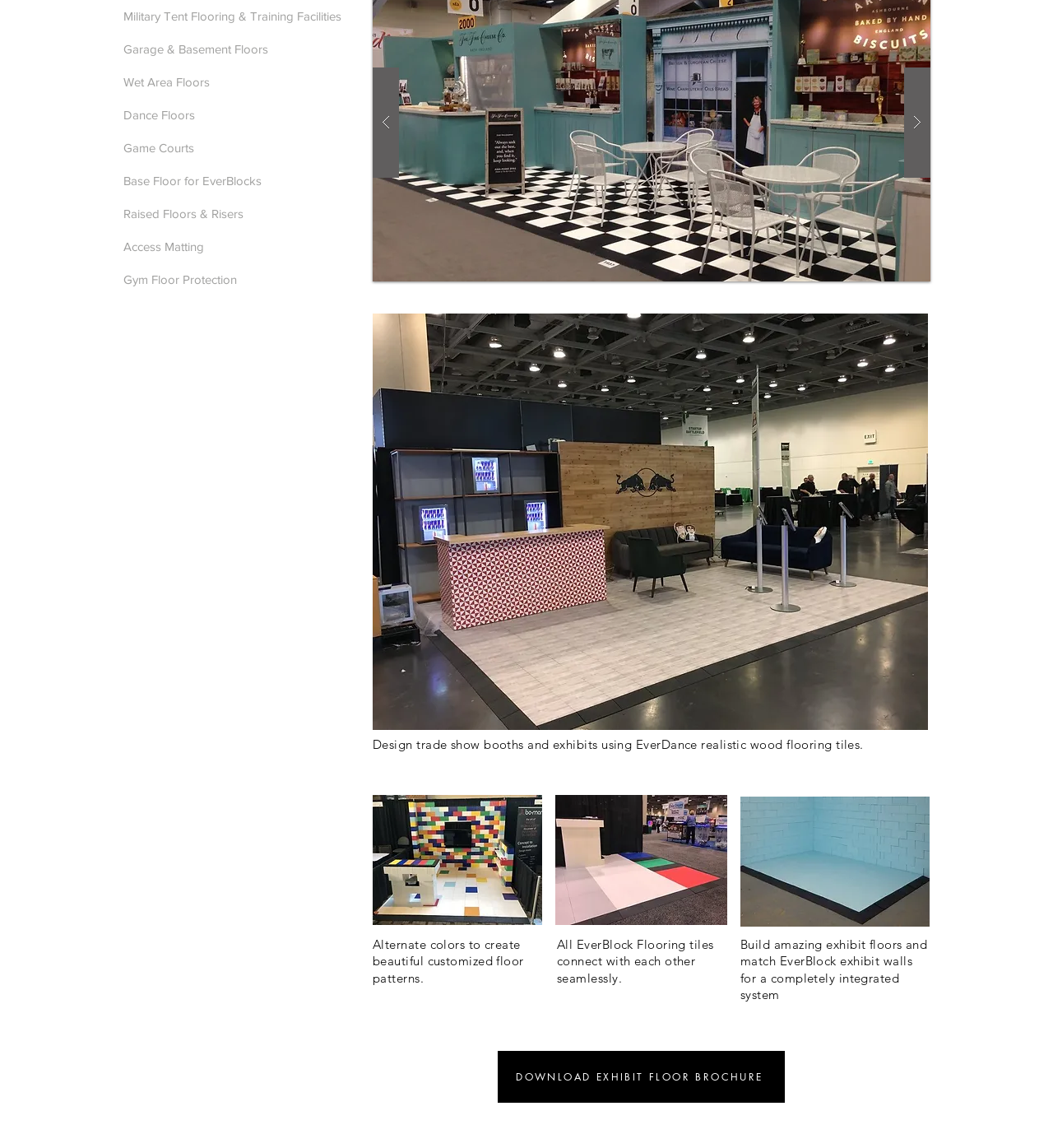Determine the bounding box coordinates for the HTML element described here: "Base Floor for EverBlocks".

[0.117, 0.143, 0.248, 0.171]